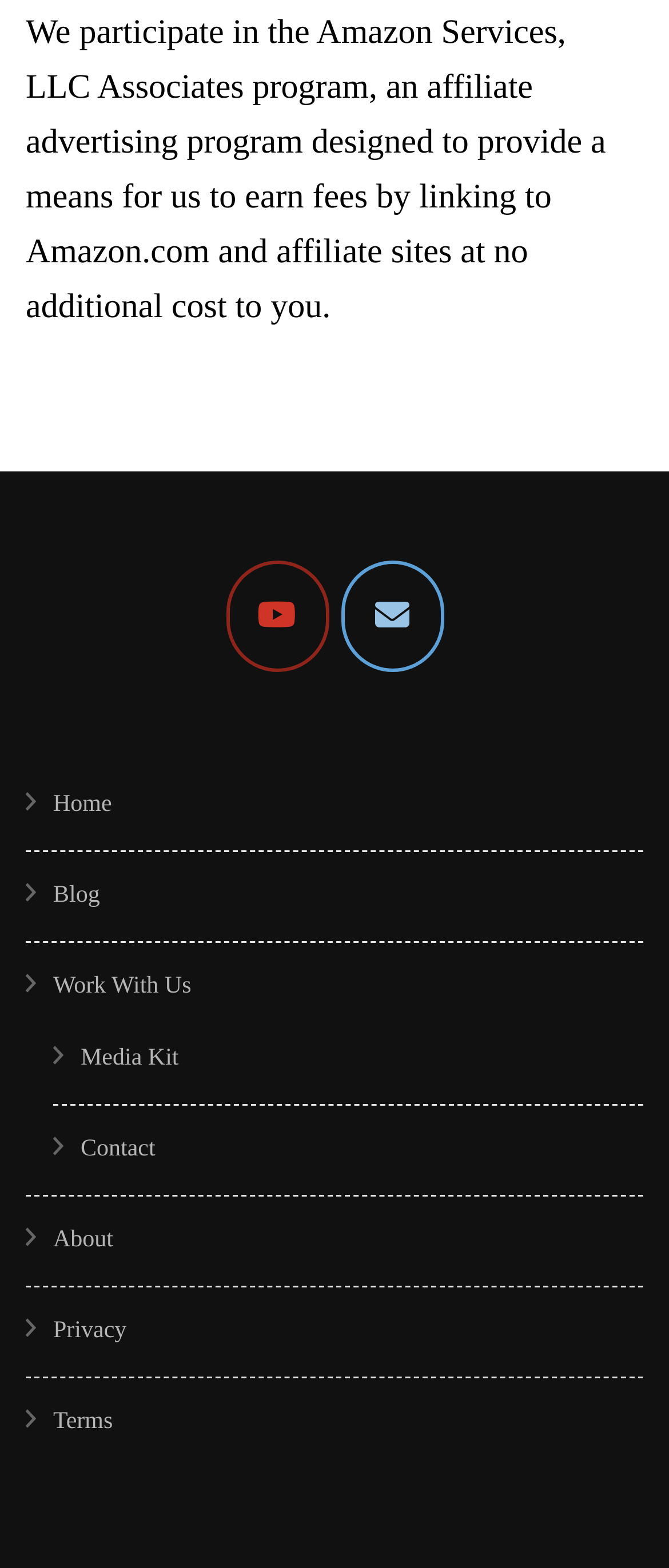Provide a short answer using a single word or phrase for the following question: 
How many social media links are present?

2